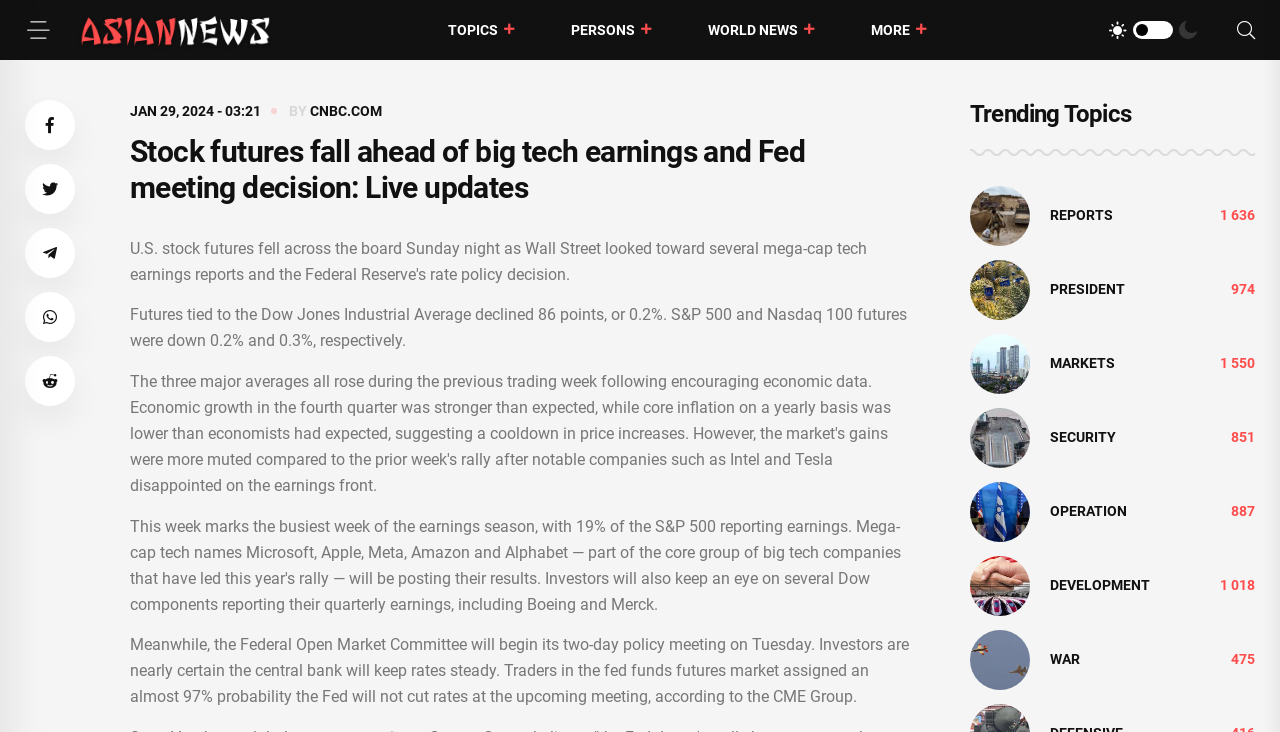Please reply with a single word or brief phrase to the question: 
What is the probability of the Fed cutting rates at the upcoming meeting?

less than 3%